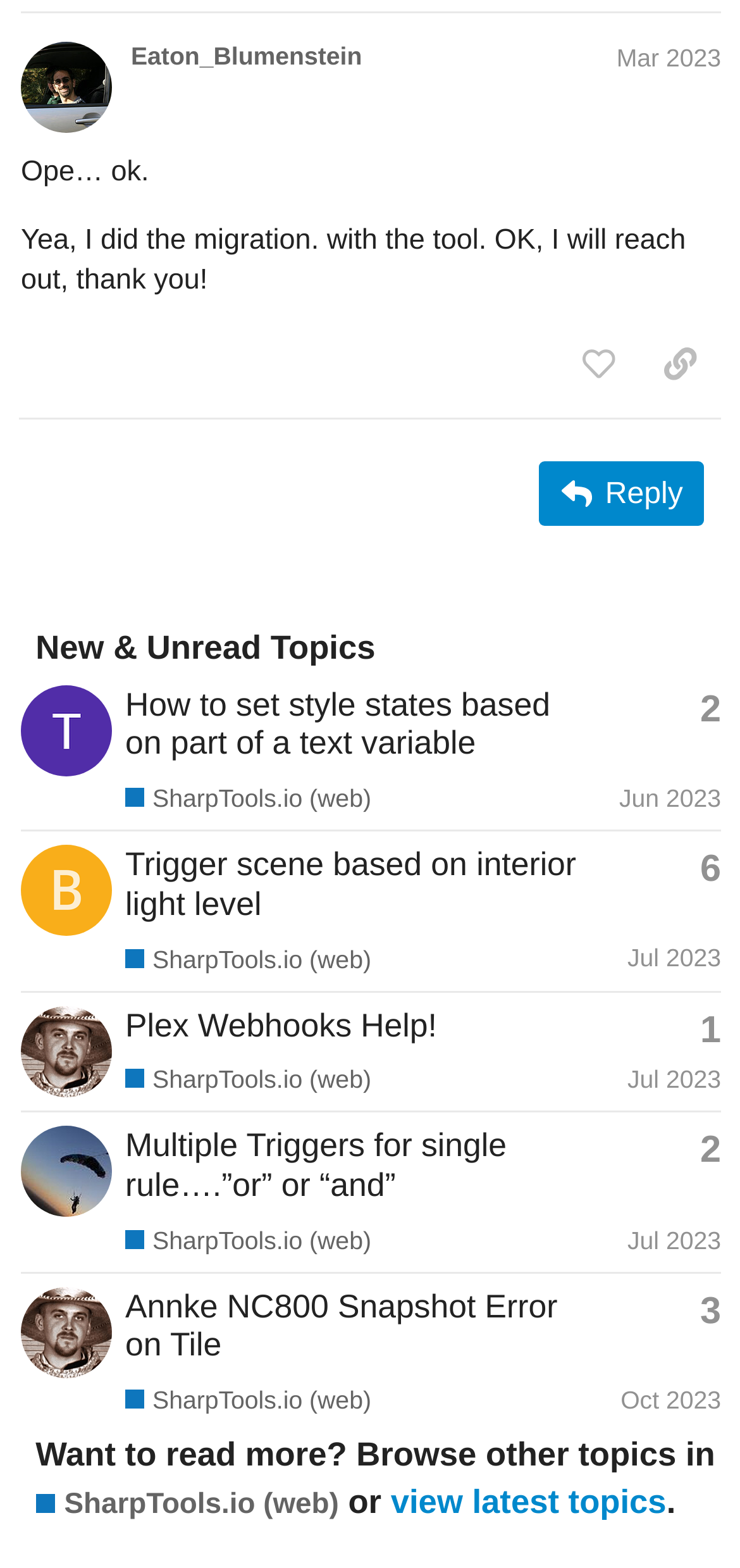Based on the image, provide a detailed response to the question:
How many posts are in this topic?

I counted the number of posts in this topic by looking at the region 'post #3 by @Eaton_Blumenstein' and found only one post.